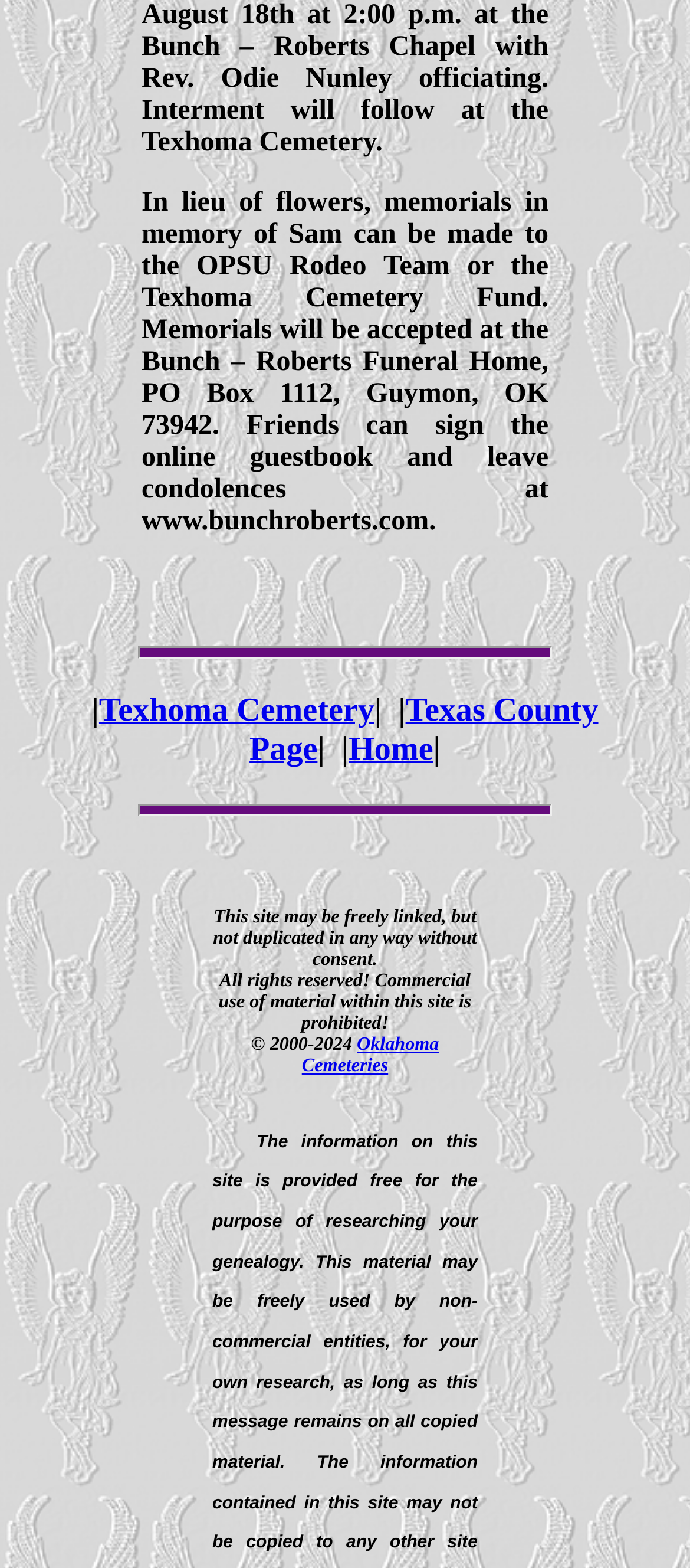What is the name of the cemetery?
Using the visual information, respond with a single word or phrase.

Texhoma Cemetery